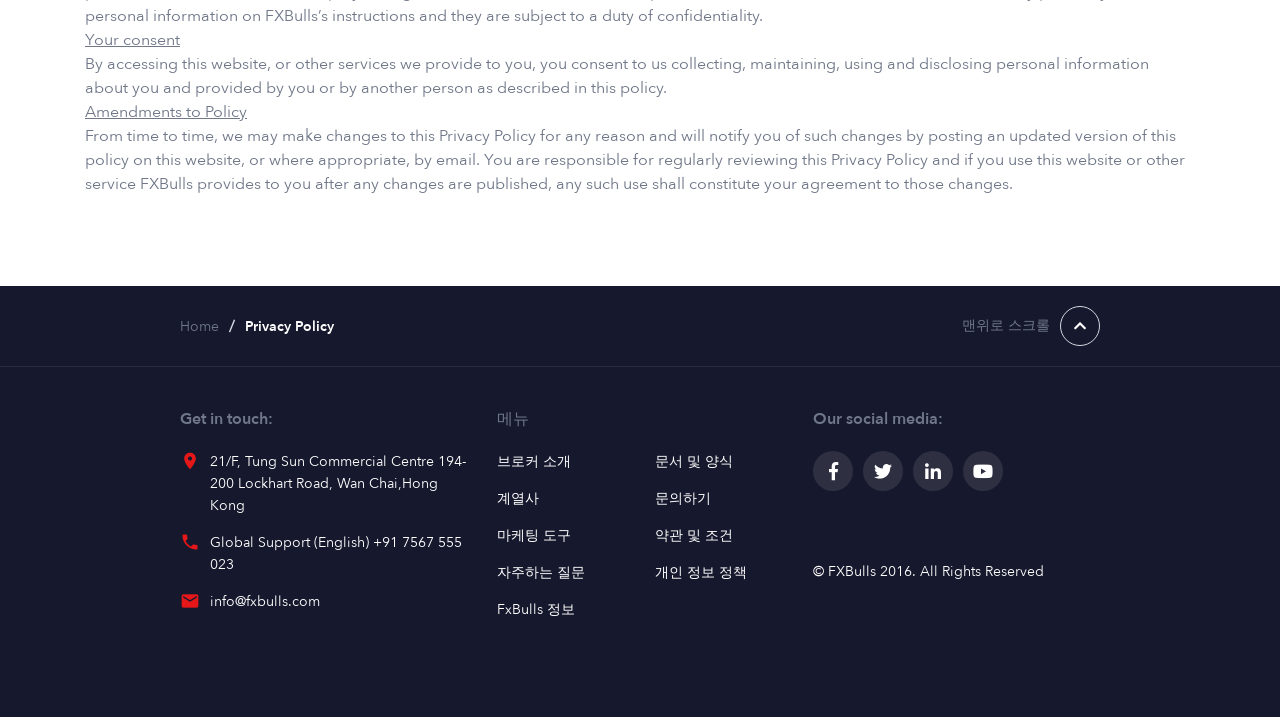Please identify the bounding box coordinates of the region to click in order to complete the given instruction: "Go to Home". The coordinates should be four float numbers between 0 and 1, i.e., [left, top, right, bottom].

[0.141, 0.442, 0.171, 0.469]